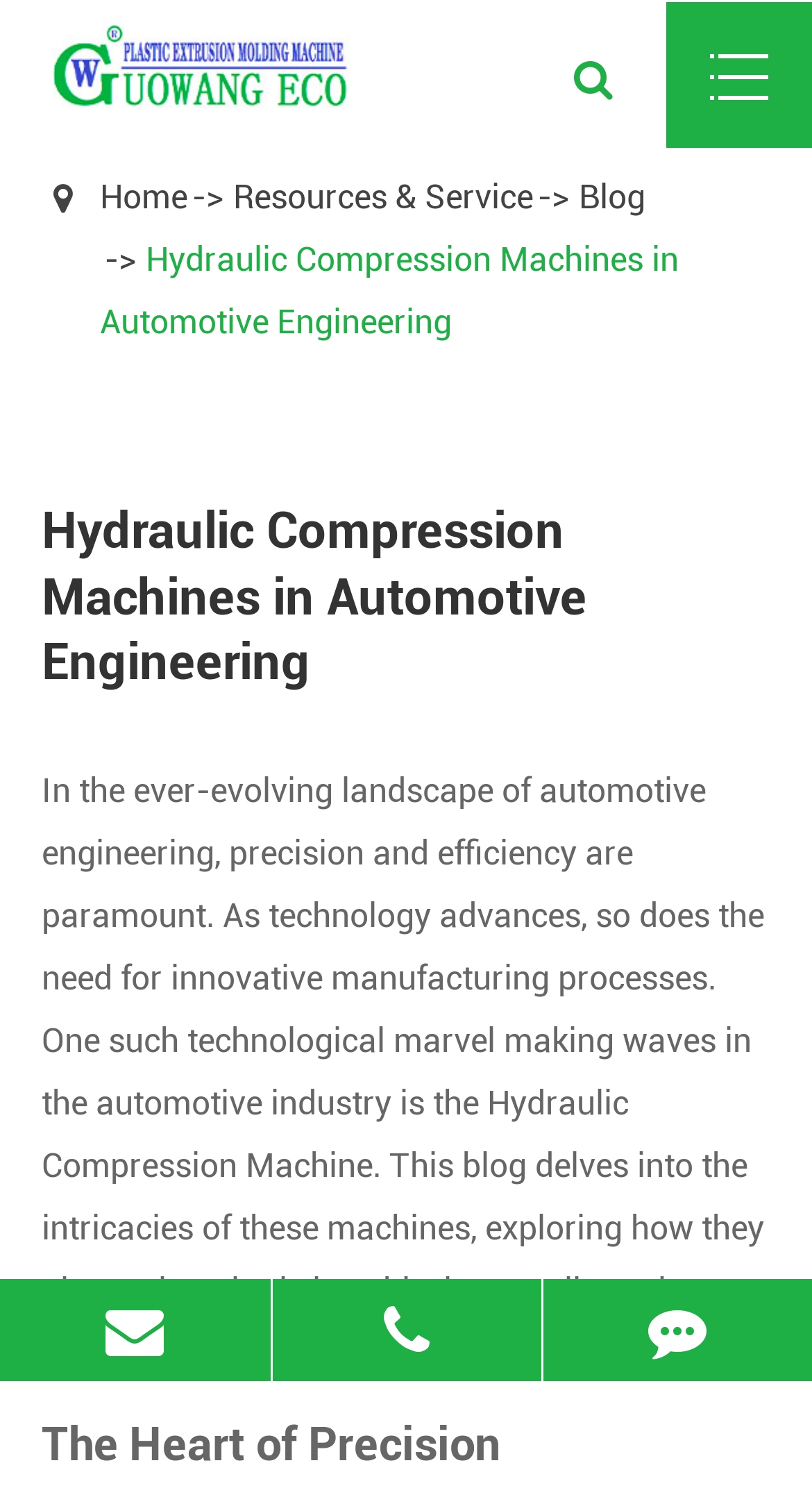Identify the bounding box coordinates for the UI element described by the following text: "Home". Provide the coordinates as four float numbers between 0 and 1, in the format [left, top, right, bottom].

[0.123, 0.119, 0.231, 0.146]